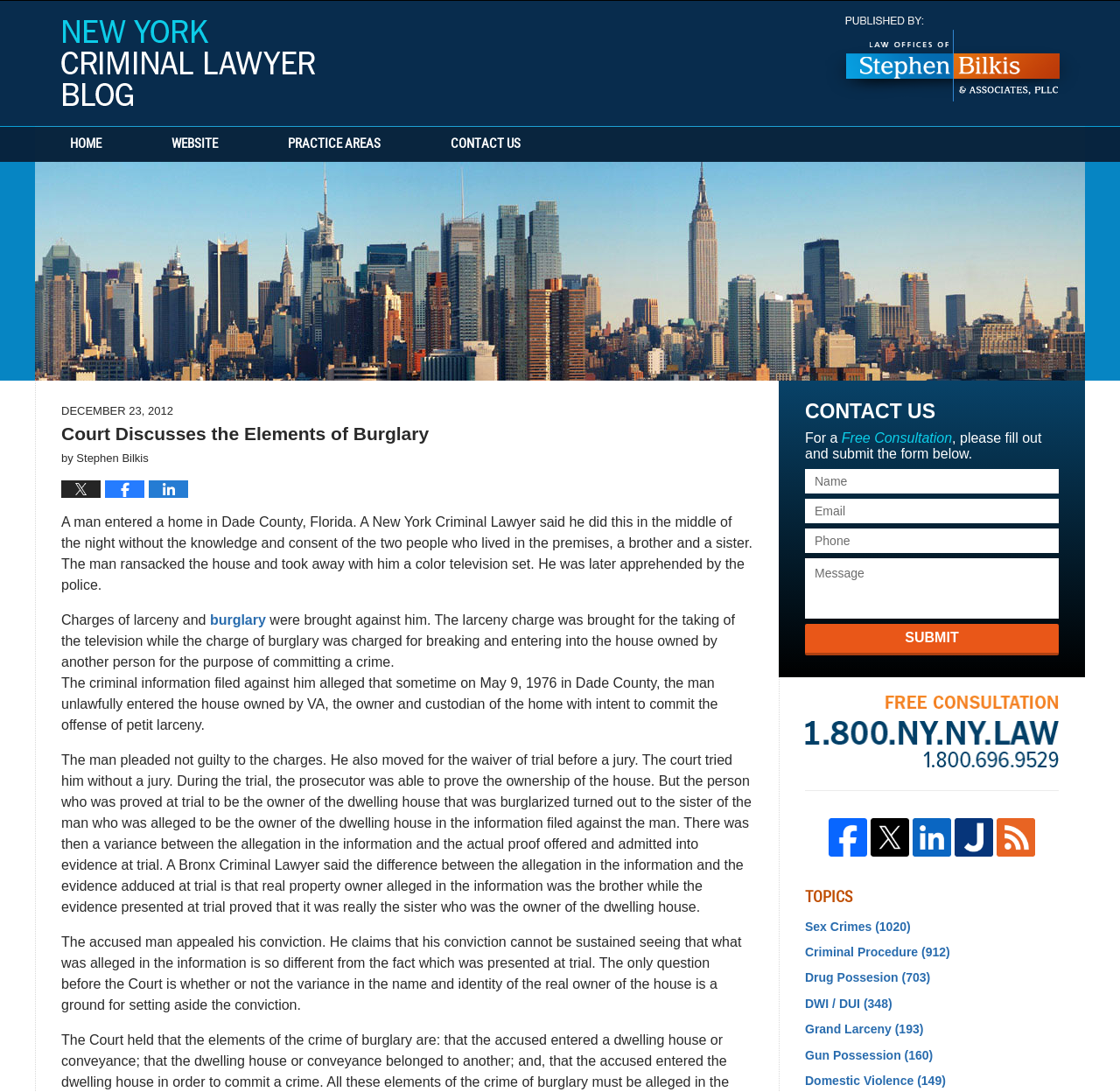What is the text of the webpage's headline?

Court Discusses the Elements of Burglary